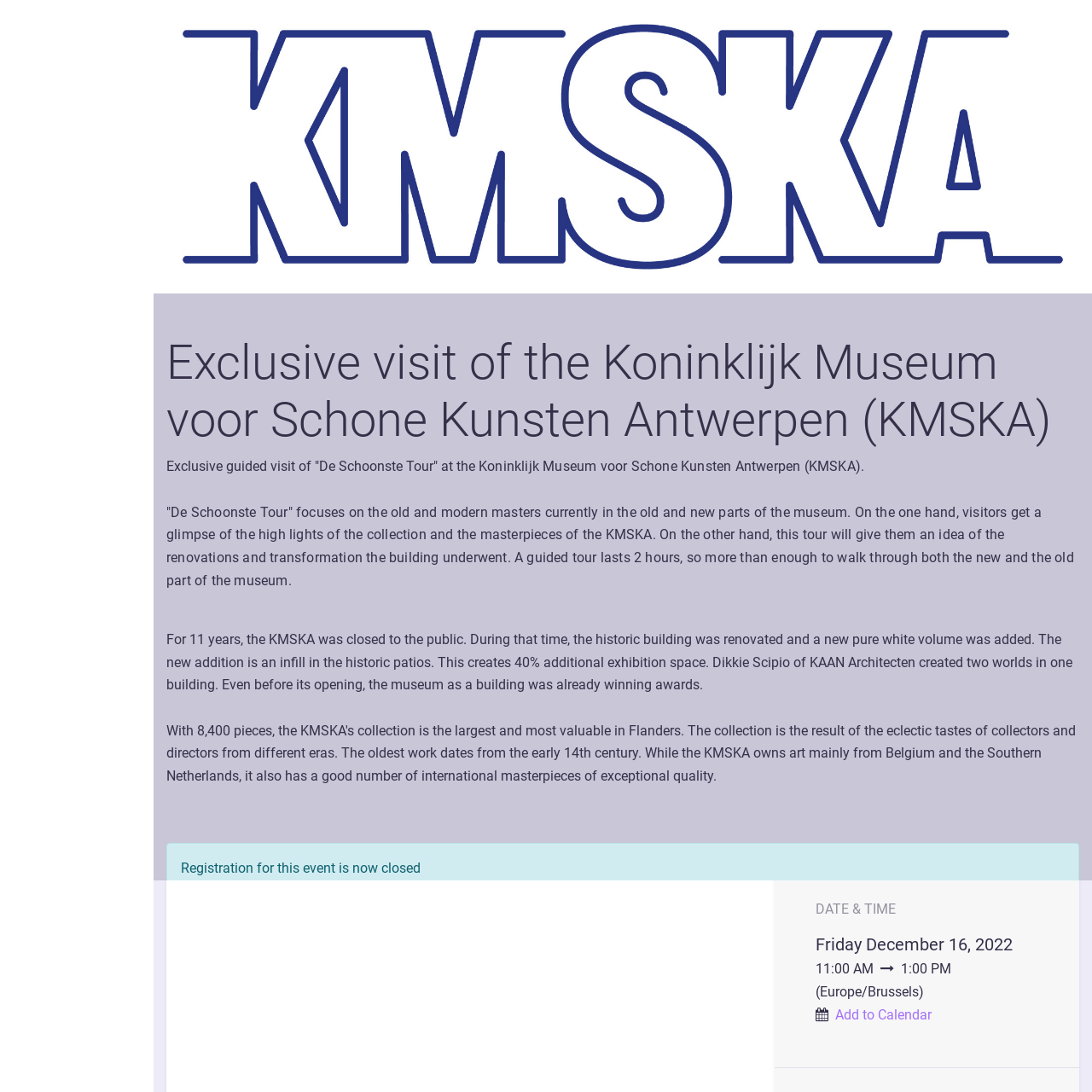Determine the webpage's heading and output its text content.

Exclusive visit of the Koninklijk Museum voor Schone Kunsten Antwerpen (KMSKA)